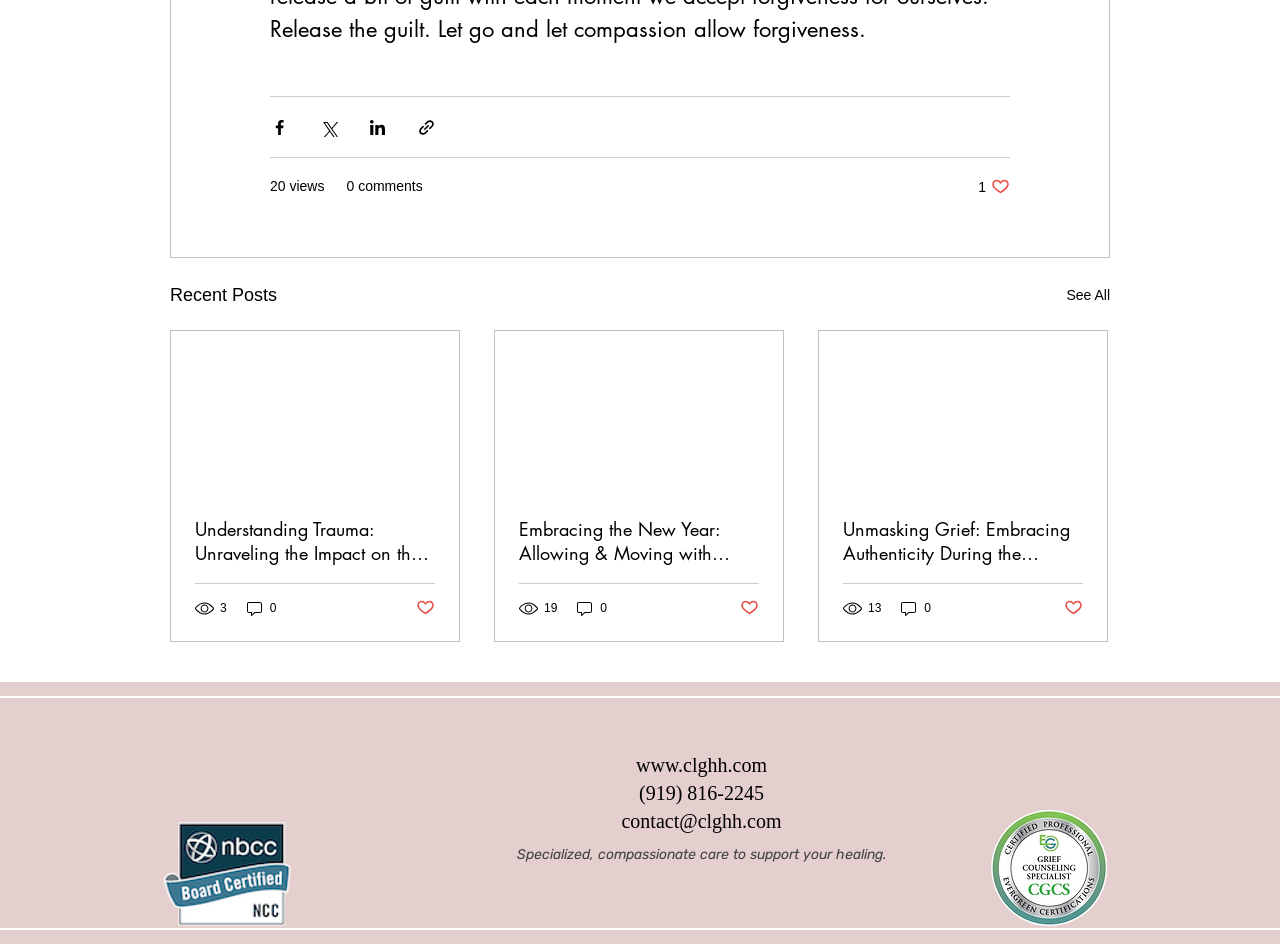Could you determine the bounding box coordinates of the clickable element to complete the instruction: "Read the article 'Understanding Trauma: Unraveling the Impact on the Nervous System'"? Provide the coordinates as four float numbers between 0 and 1, i.e., [left, top, right, bottom].

[0.152, 0.548, 0.34, 0.599]